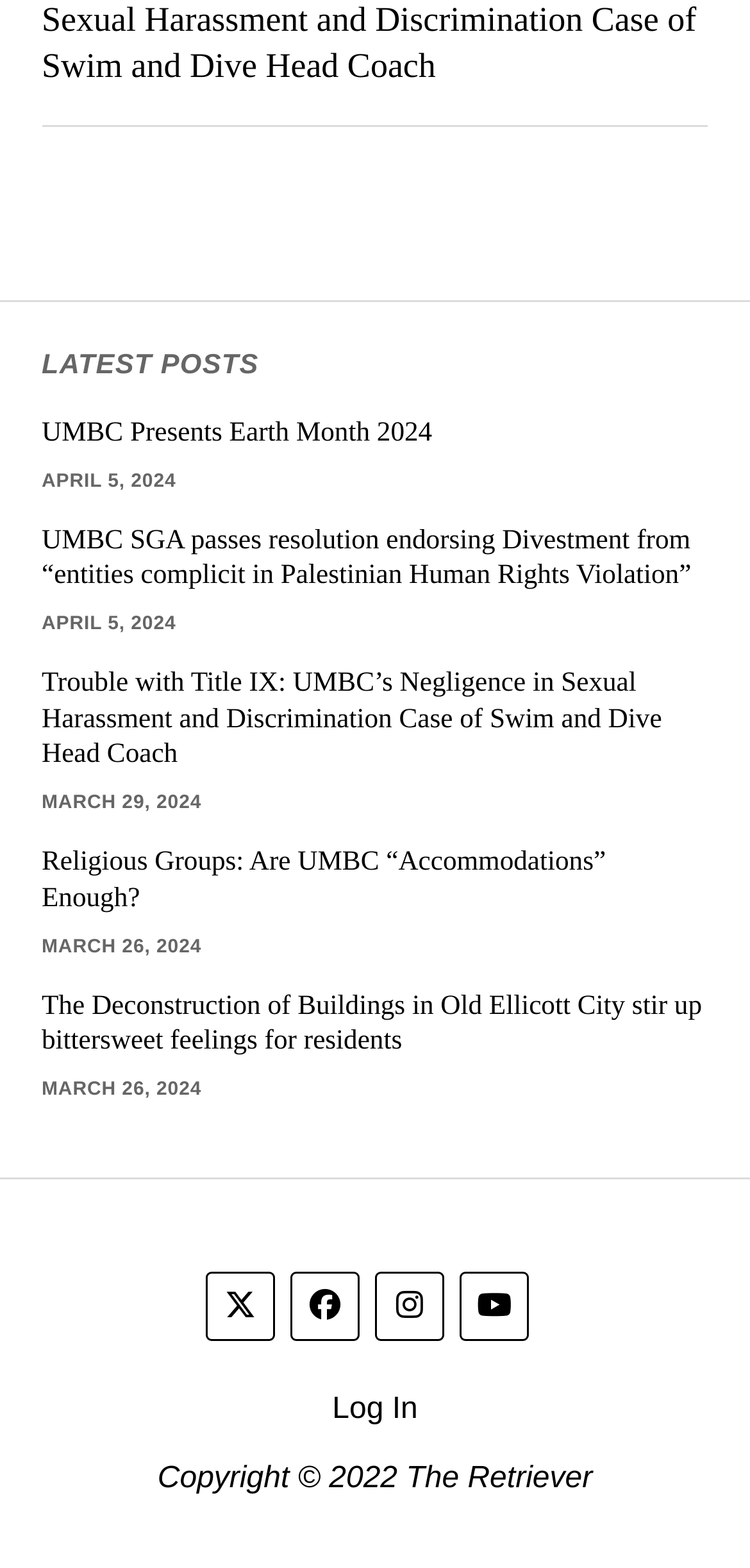Based on the image, please elaborate on the answer to the following question:
How many social media platforms are available?

I counted the number of social media icons at the bottom of the page, which are Twitter, Facebook, Instagram, and YouTube. There are 4 social media platforms available.